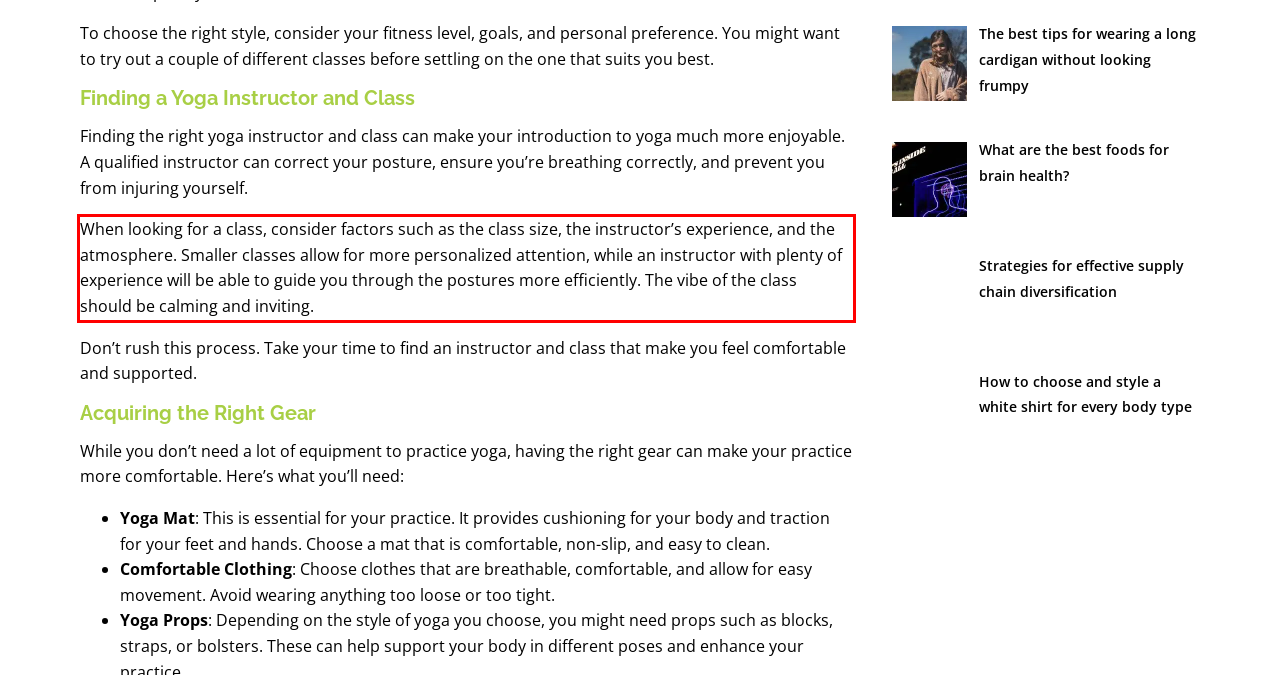You are provided with a screenshot of a webpage that includes a red bounding box. Extract and generate the text content found within the red bounding box.

When looking for a class, consider factors such as the class size, the instructor’s experience, and the atmosphere. Smaller classes allow for more personalized attention, while an instructor with plenty of experience will be able to guide you through the postures more efficiently. The vibe of the class should be calming and inviting.